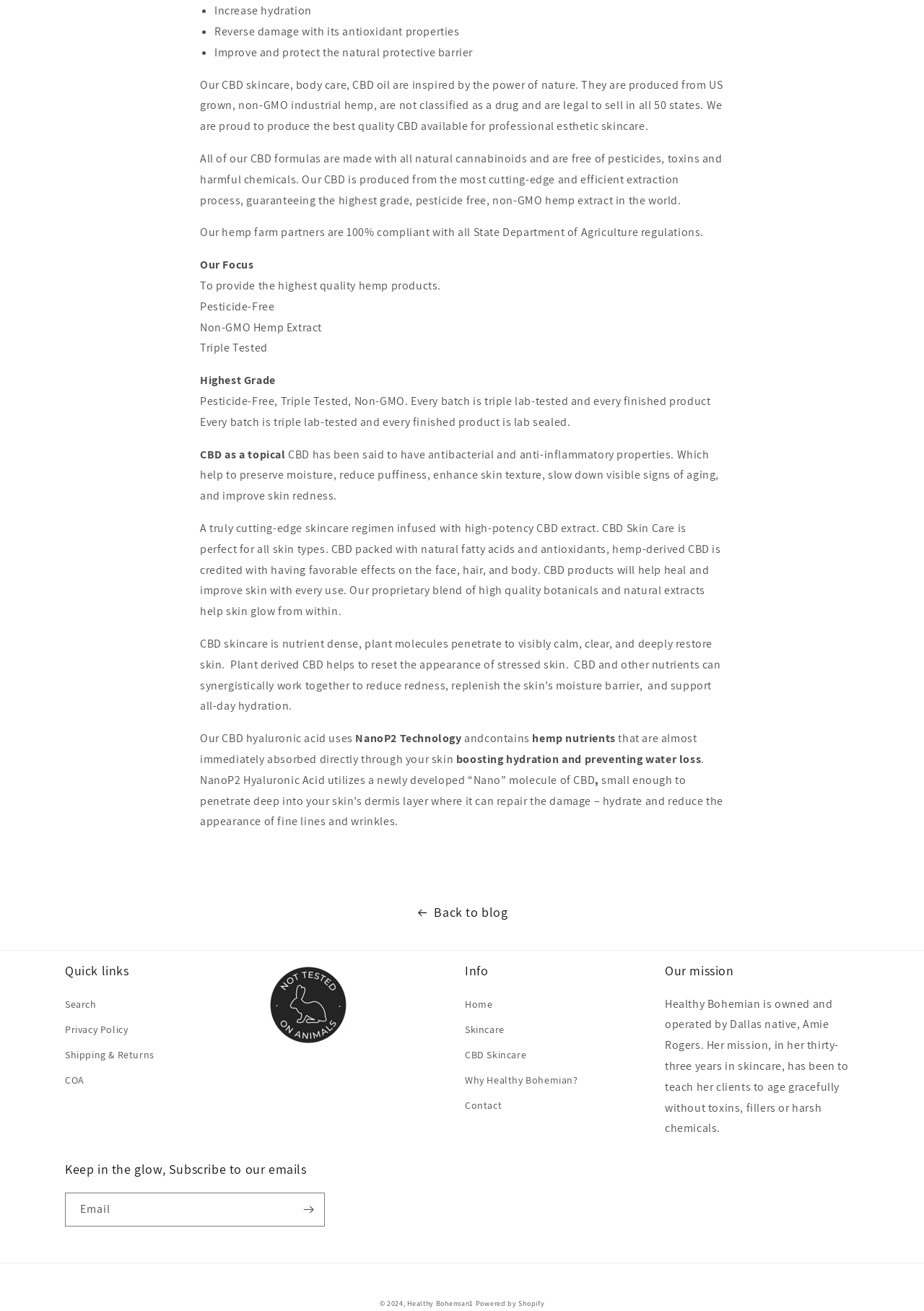What is the purpose of the 'Quick links' section?
Please use the visual content to give a single word or phrase answer.

Provide easy access to important pages